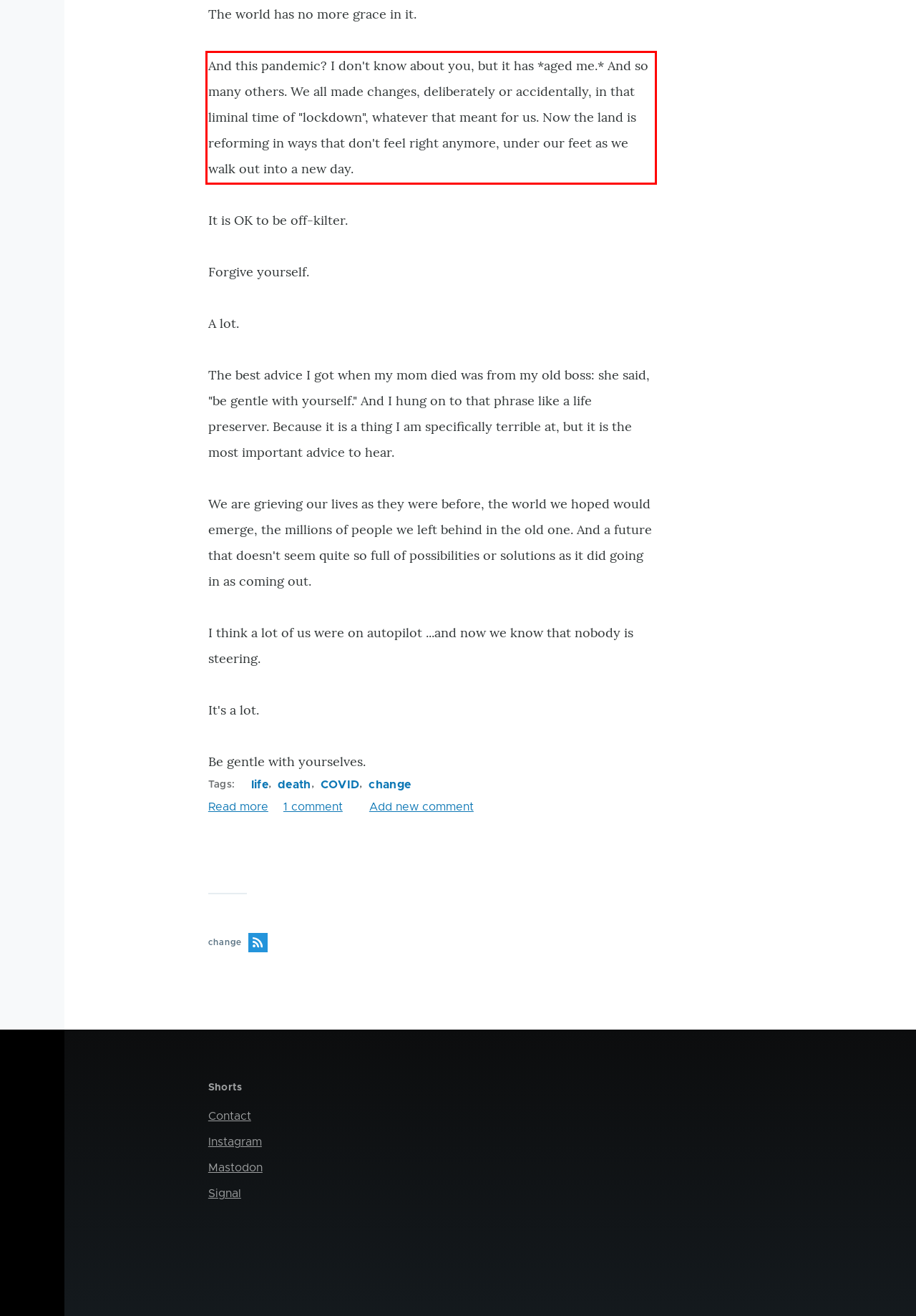Locate the red bounding box in the provided webpage screenshot and use OCR to determine the text content inside it.

And this pandemic? I don't know about you, but it has *aged me.* And so many others. We all made changes, deliberately or accidentally, in that liminal time of "lockdown", whatever that meant for us. Now the land is reforming in ways that don't feel right anymore, under our feet as we walk out into a new day.